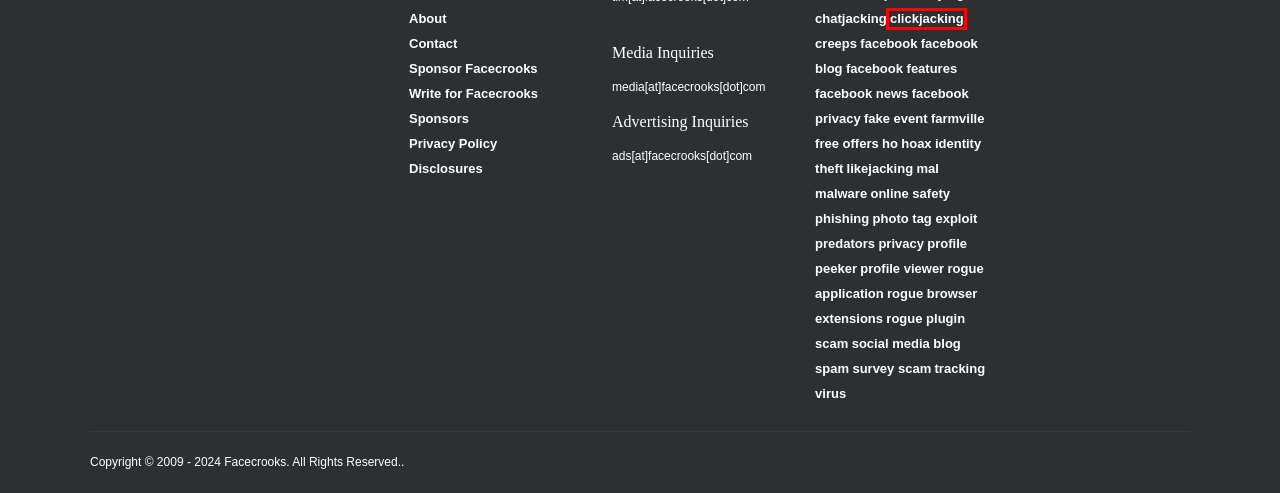You have been given a screenshot of a webpage with a red bounding box around a UI element. Select the most appropriate webpage description for the new webpage that appears after clicking the element within the red bounding box. The choices are:
A. spam Archives - Facecrooks
B. hoax Archives - Facecrooks
C. Disclosures
D. Privacy Policy
E. clickjacking Archives - Facecrooks
F. rogue browser extensions Archives - Facecrooks
G. facebook features Archives - Facecrooks
H. fake event Archives - Facecrooks

E